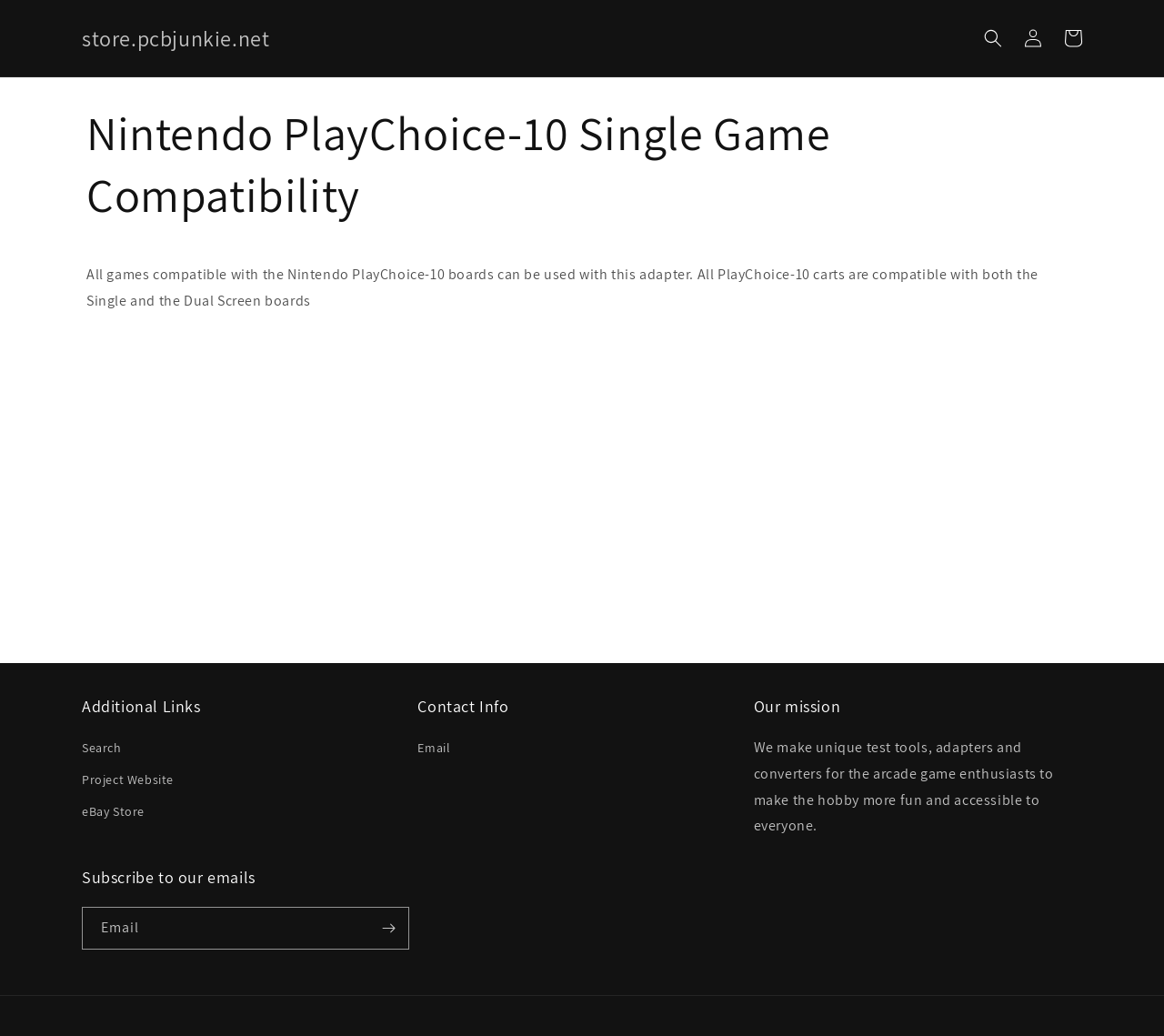Could you highlight the region that needs to be clicked to execute the instruction: "Visit project website"?

[0.07, 0.738, 0.149, 0.768]